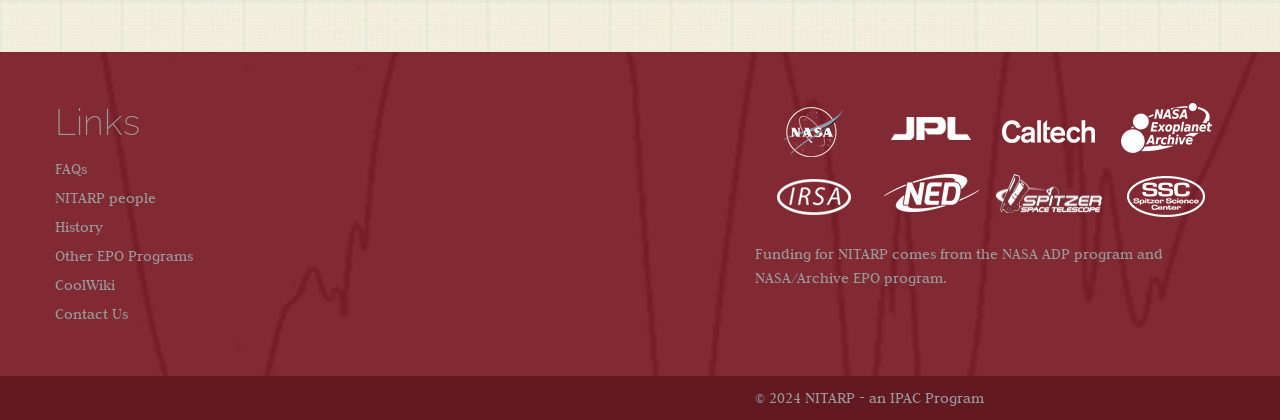Determine the bounding box coordinates of the element that should be clicked to execute the following command: "Contact Us".

[0.043, 0.726, 0.1, 0.769]